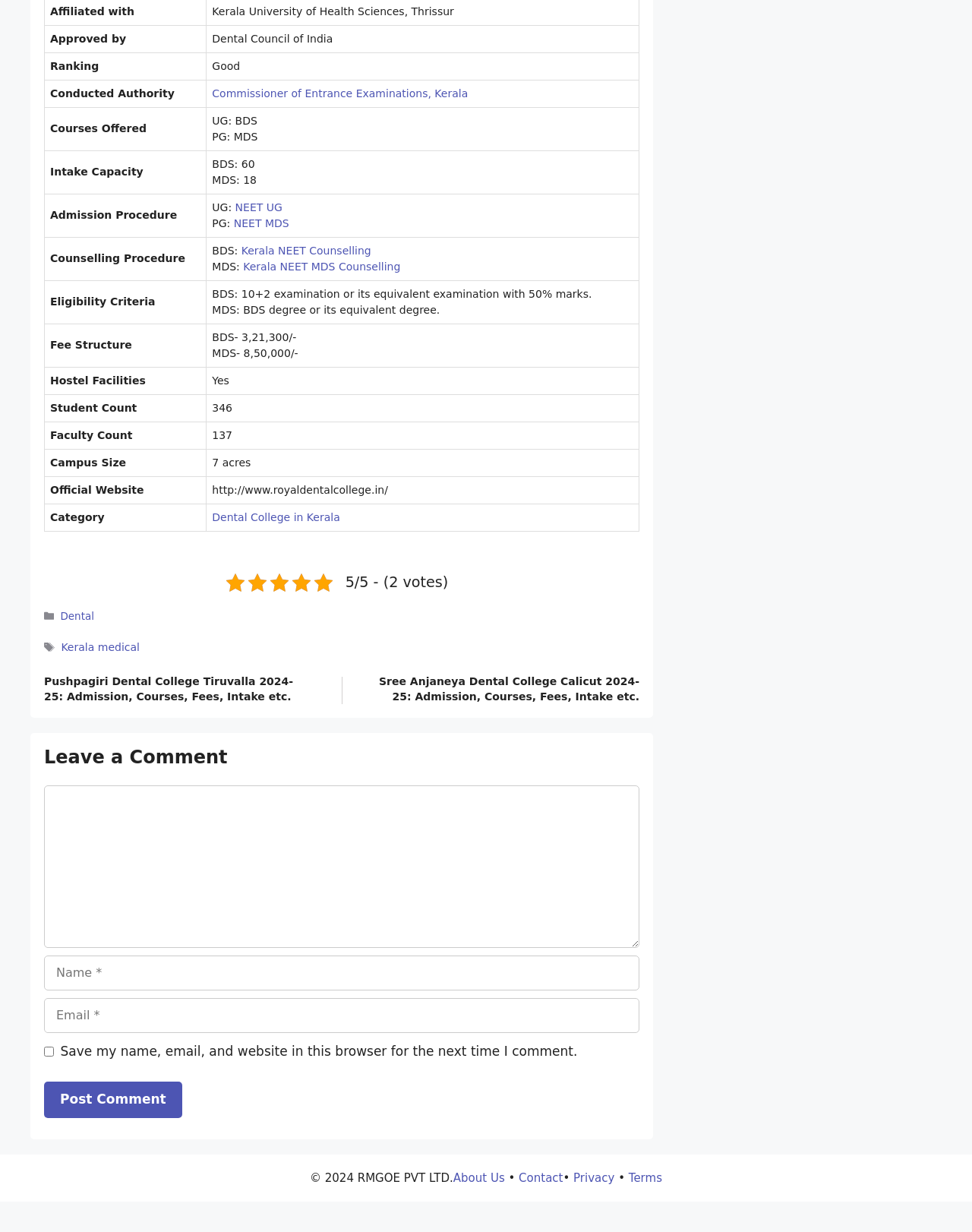Find the bounding box coordinates of the element to click in order to complete this instruction: "Click on the link 'Dental College in Kerala'". The bounding box coordinates must be four float numbers between 0 and 1, denoted as [left, top, right, bottom].

[0.218, 0.415, 0.35, 0.425]